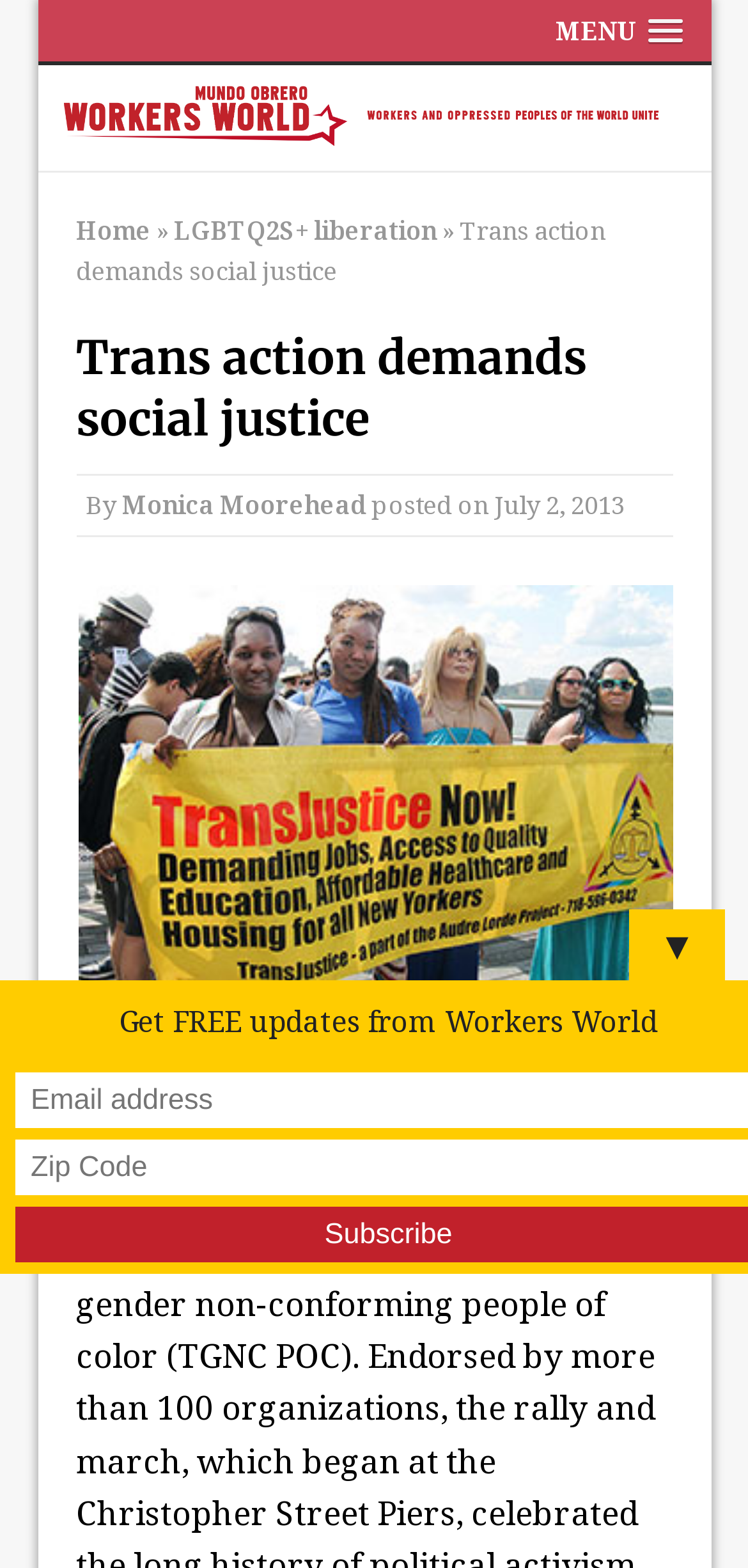Locate and extract the headline of this webpage.

Trans action demands social justice